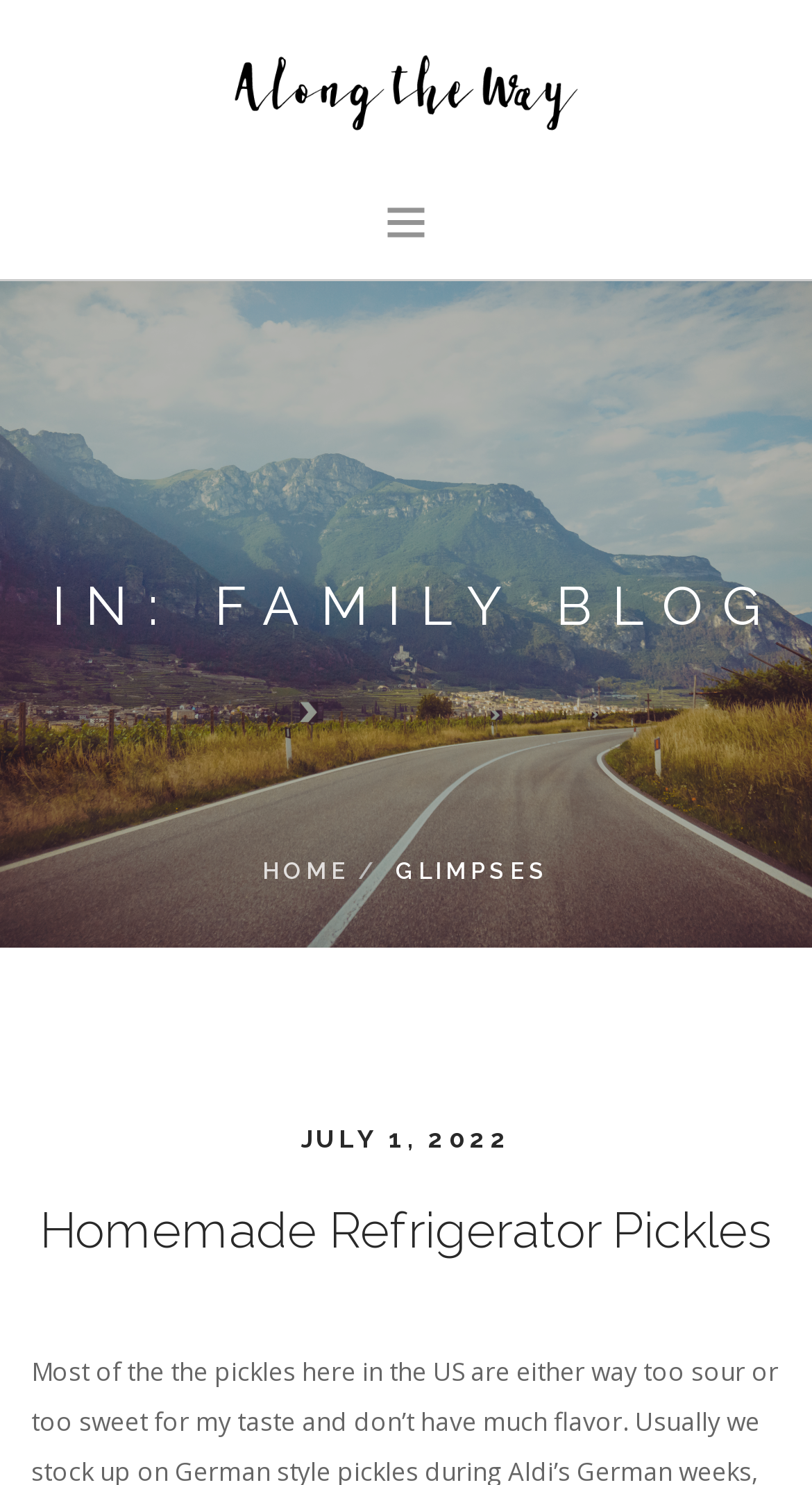Determine the bounding box coordinates of the clickable element to achieve the following action: 'search site'. Provide the coordinates as four float values between 0 and 1, formatted as [left, top, right, bottom].

[0.121, 0.459, 0.341, 0.477]